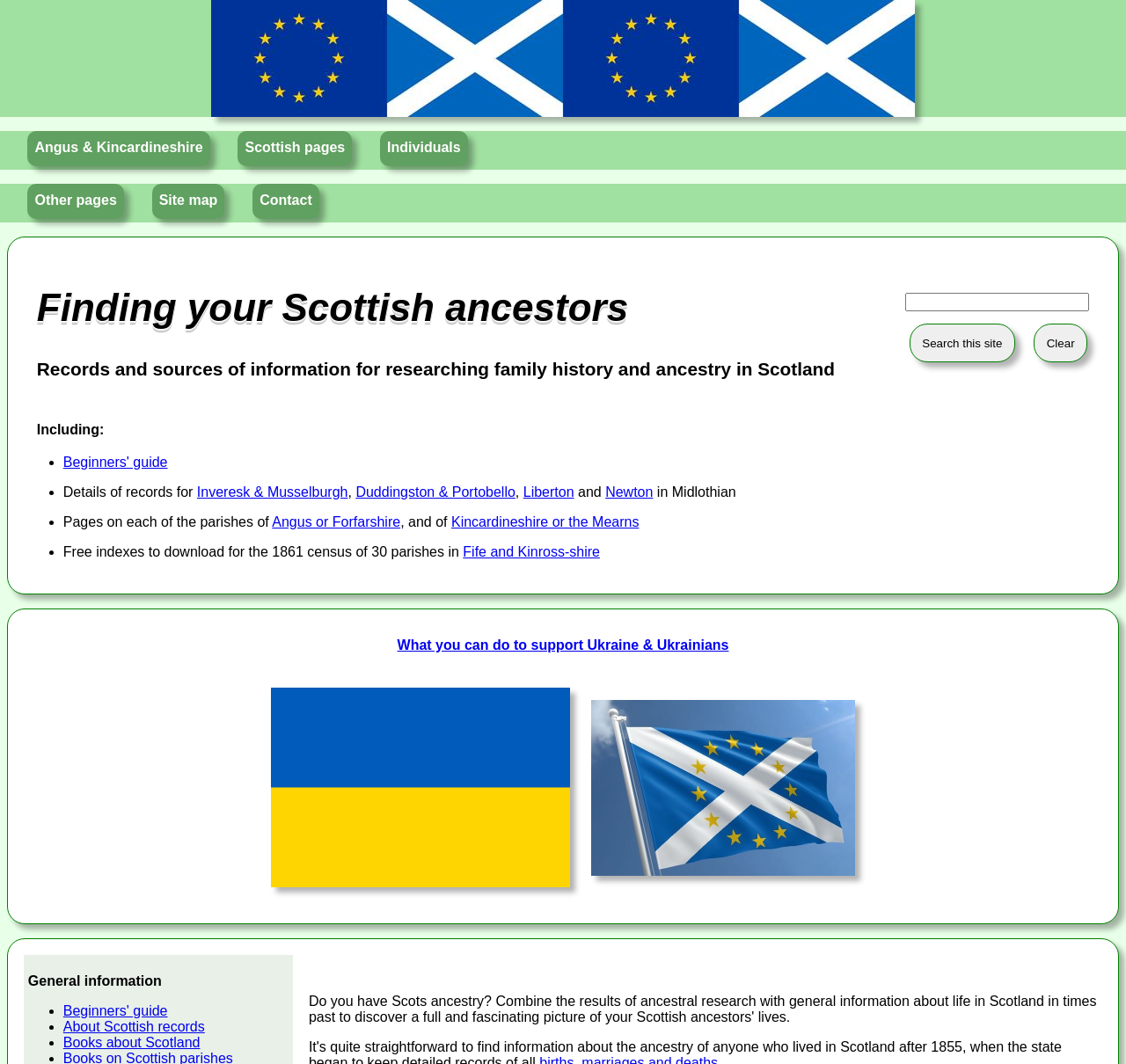Deliver a detailed narrative of the webpage's visual and textual elements.

This webpage is dedicated to providing free information for researching Scottish family and local history. At the top of the page, there is an image of a Scotland in Europe logo. Below the image, there are several links and text elements, including "Angus & Kincardineshire", "Scottish pages", "Individuals", and "Other pages". 

To the right of these elements, there are two links, "Site map" and "Contact". Below these links, there is a table with two rows. The first row contains a heading "Finding your Scottish ancestors" and a paragraph of text describing records and sources of information for researching family history and ancestry in Scotland. On the right side of this row, there is a search box with a "Search this site" button and a "Clear" button.

The second row of the table contains a heading "Including:" followed by a list of bullet points. These points include links to guides for beginners, records for specific locations in Midlothian, and free indexes to download for the 1861 census of 30 parishes in Fife and Kinross-shire.

Further down the page, there is a link to a page about supporting Ukraine and Ukrainians. Below this link, there is another table with a row containing two cells. The first cell has a link to a Ukraine flag image, and the second cell has a link to a saltire image. Below these images, there are three bullet points with links to guides for beginners, about Scottish records, and books about Scotland.